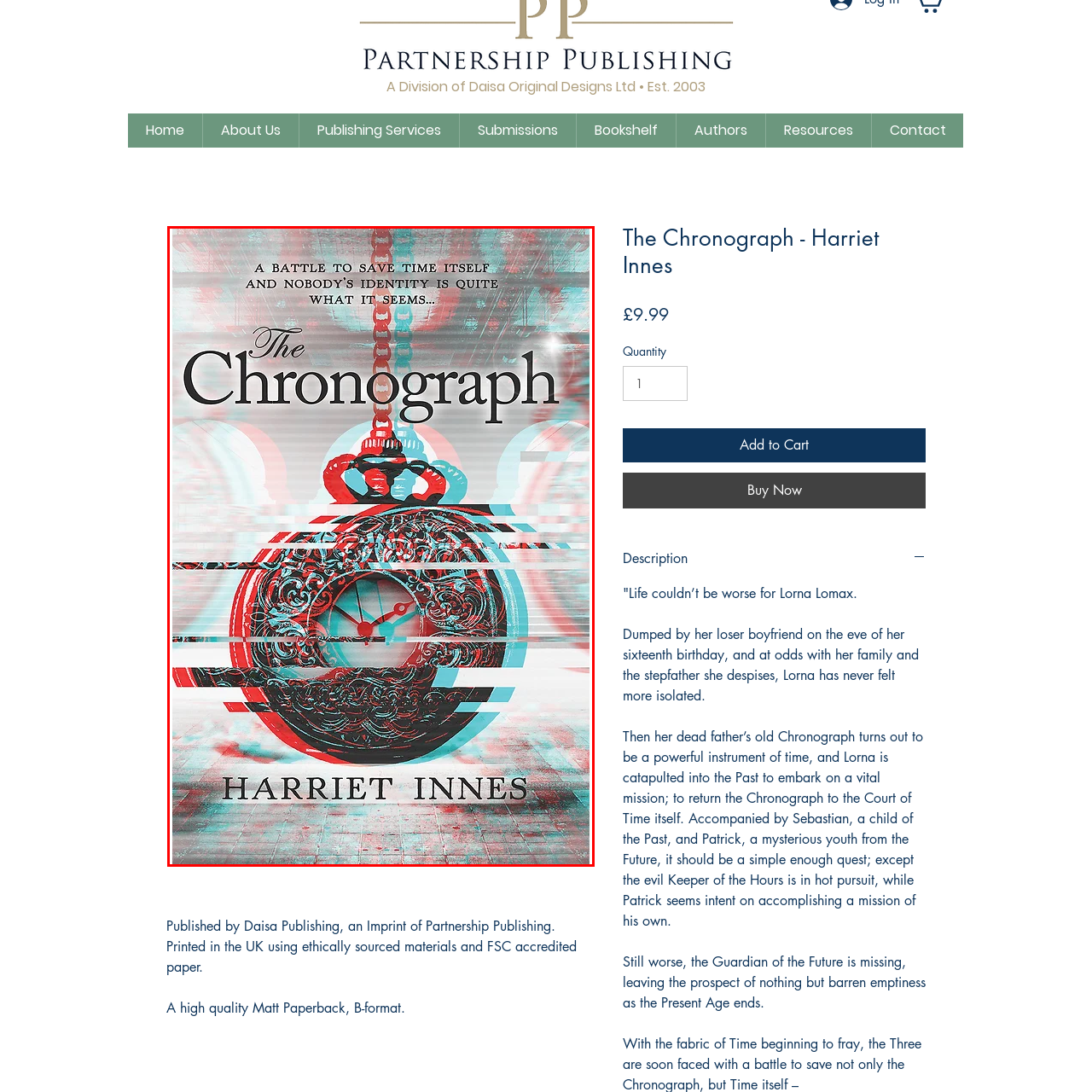Elaborate on the scene depicted within the red bounding box in the image.

The image features the cover of the book **"The Chronograph" by Harriet Innes**. The design presents a striking visual of an ornate pocket watch, central to the story, surrounded by a mysterious and slightly distorted background that enhances the theme of time manipulation. Above the watch, the title boldly states "The Chronograph," hinting at an adventurous narrative involving time travel and the intricate complexities of identity. Below, the author's name, "Harriet Innes," is prominently displayed, grounding the artwork. An intriguing tagline suggests that the plot involves a battle to save time itself, weaving elements of suspense and fantasy. This captivating cover art effectively sets the tone for an engaging tale full of twists and turns.